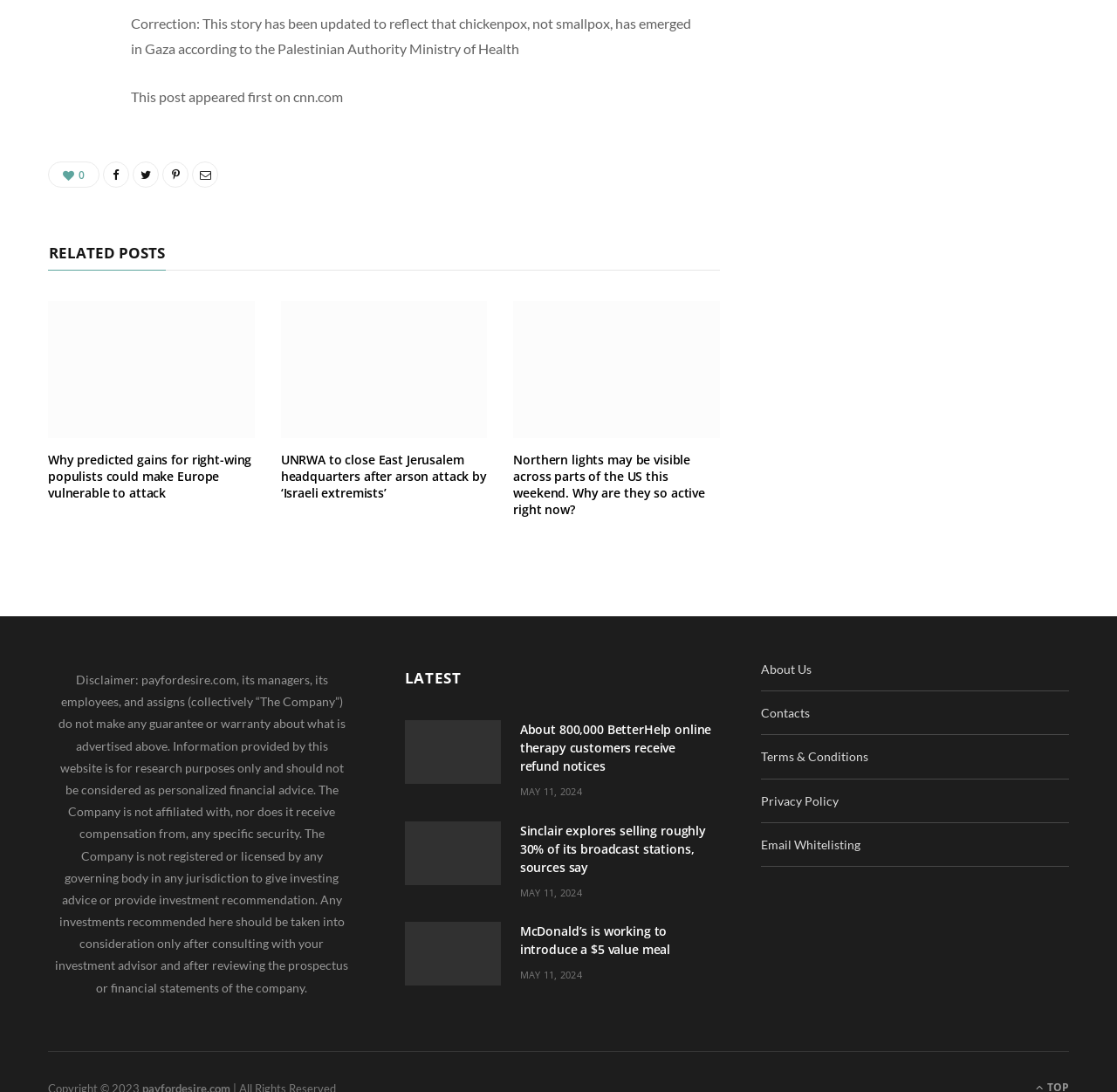Indicate the bounding box coordinates of the clickable region to achieve the following instruction: "Click on the link to read about why predicted gains for right-wing populists could make Europe vulnerable to attack."

[0.043, 0.276, 0.228, 0.402]